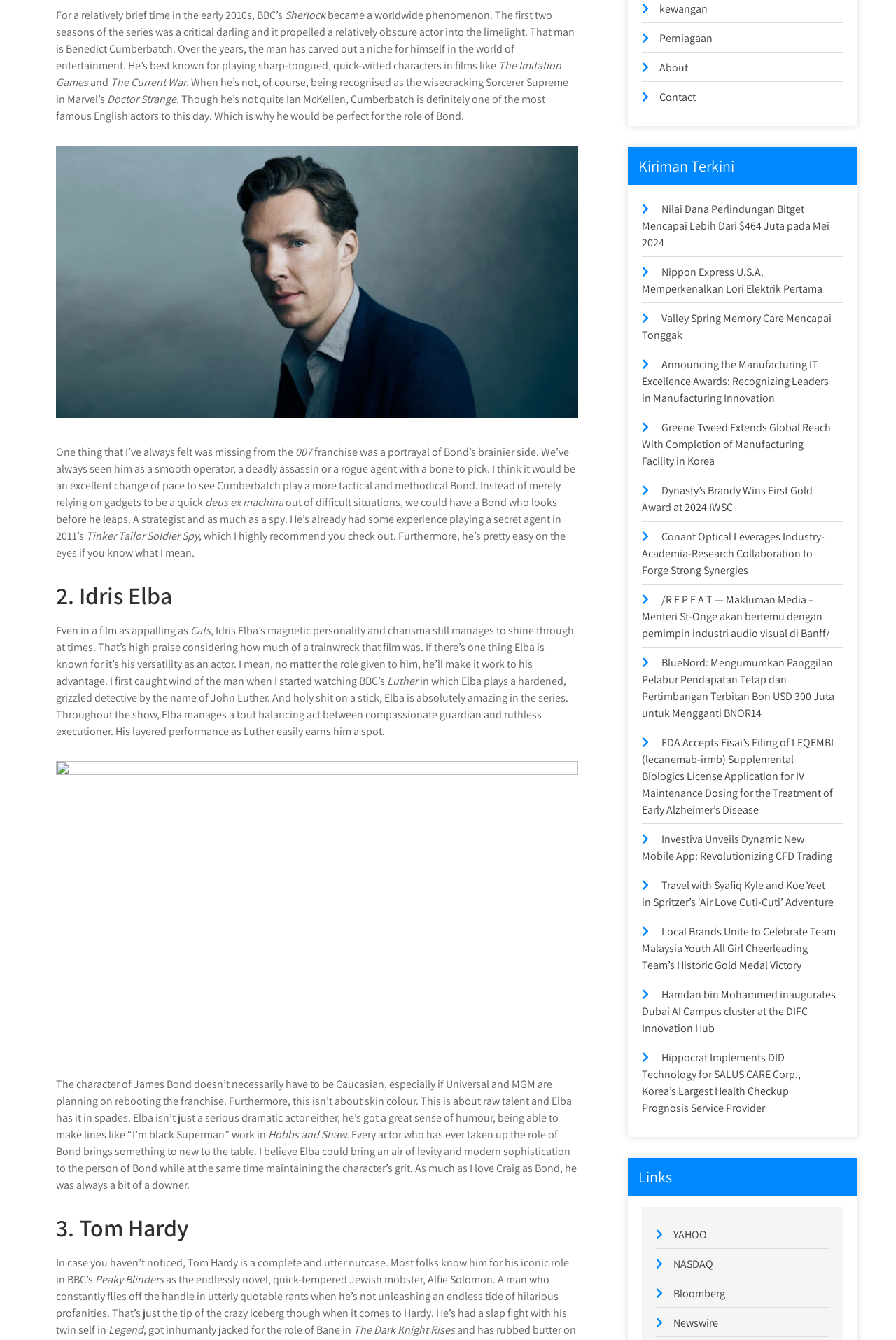Give the bounding box coordinates for this UI element: "kewangan". The coordinates should be four float numbers between 0 and 1, arranged as [left, top, right, bottom].

[0.736, 0.001, 0.79, 0.012]